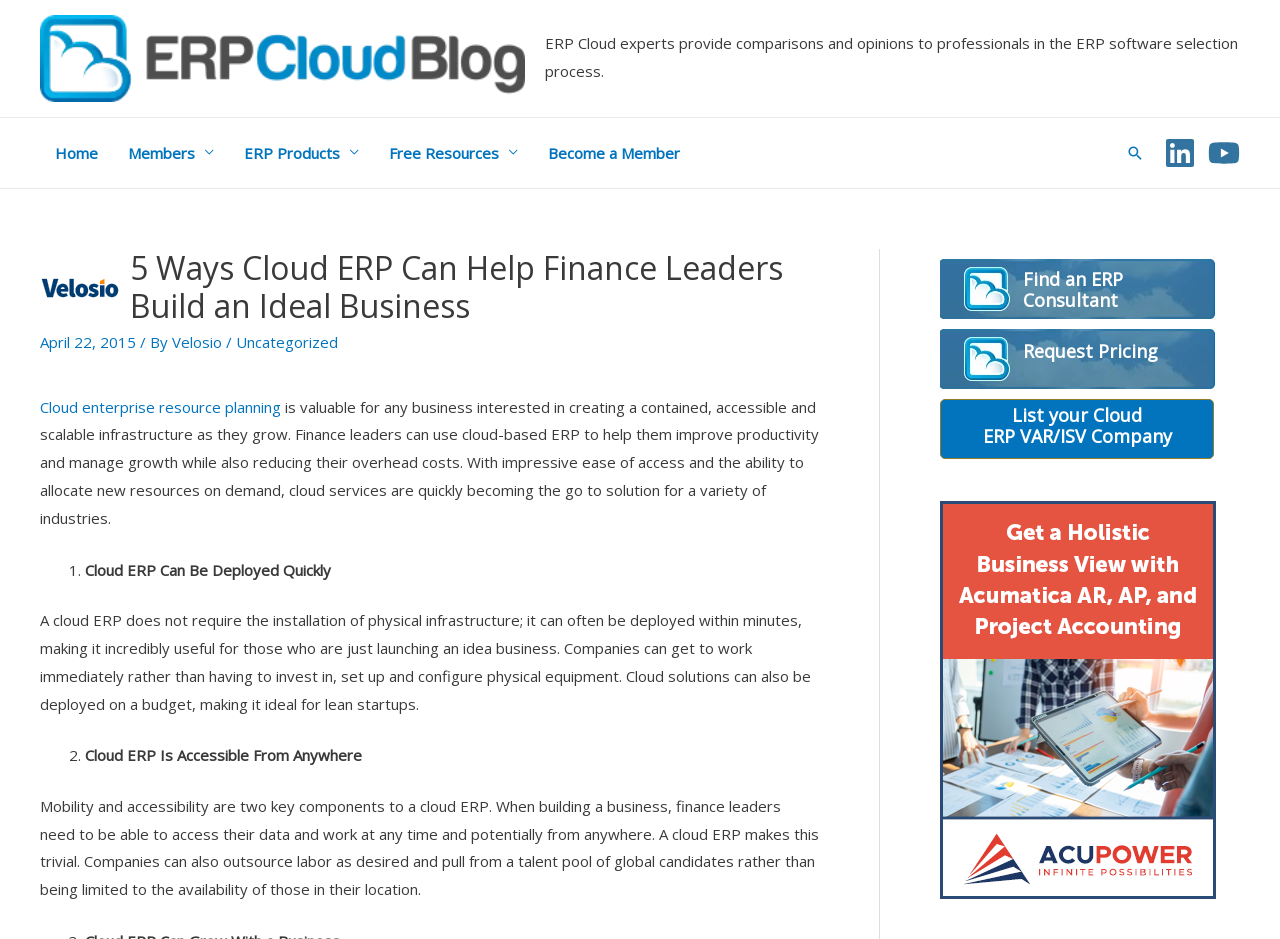What is the topic of the article?
Refer to the image and respond with a one-word or short-phrase answer.

Cloud ERP